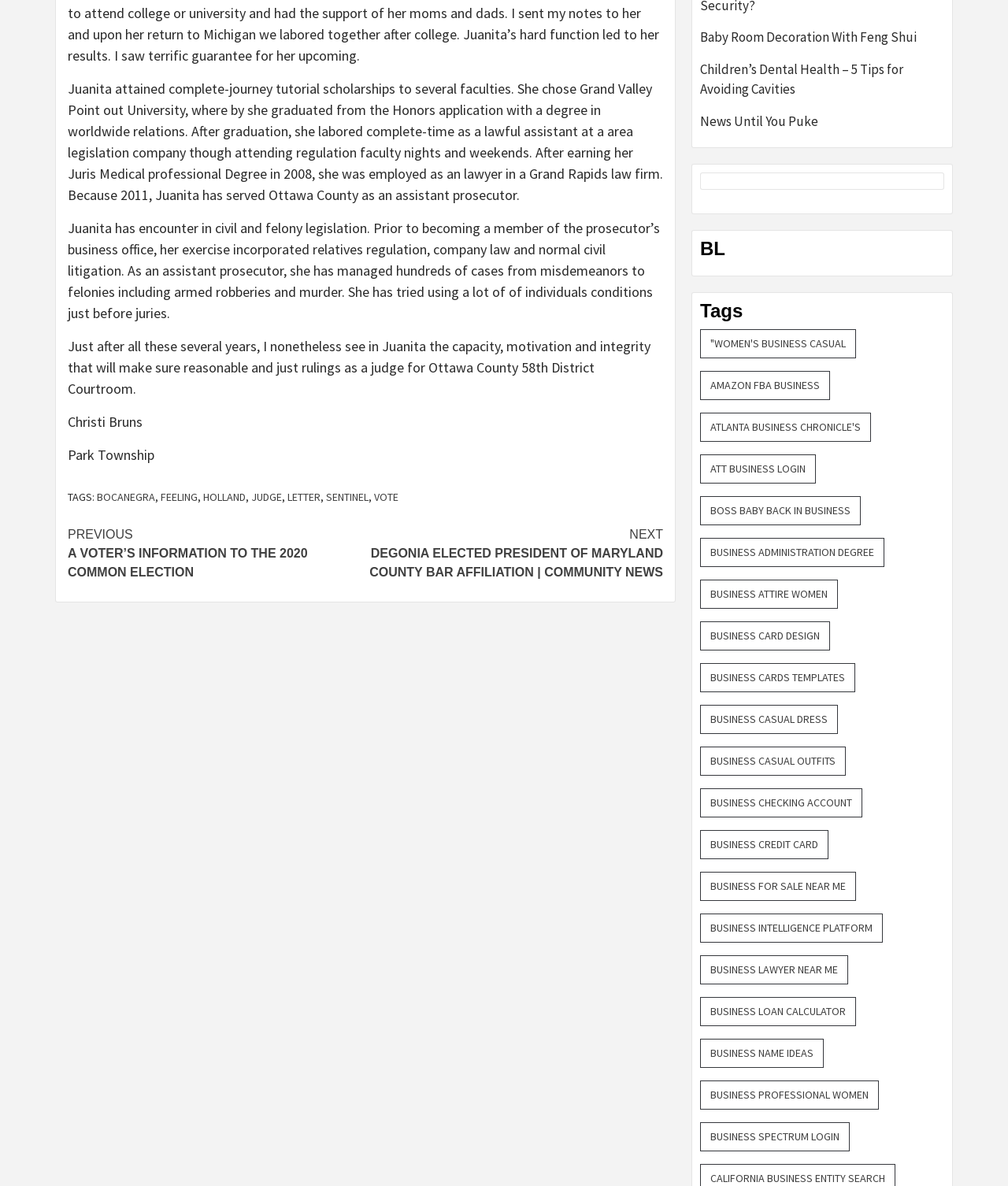Provide the bounding box coordinates, formatted as (top-left x, top-left y, bottom-right x, bottom-right y), with all values being floating point numbers between 0 and 1. Identify the bounding box of the UI element that matches the description: Business Lawyer Near Me

[0.695, 0.806, 0.841, 0.83]